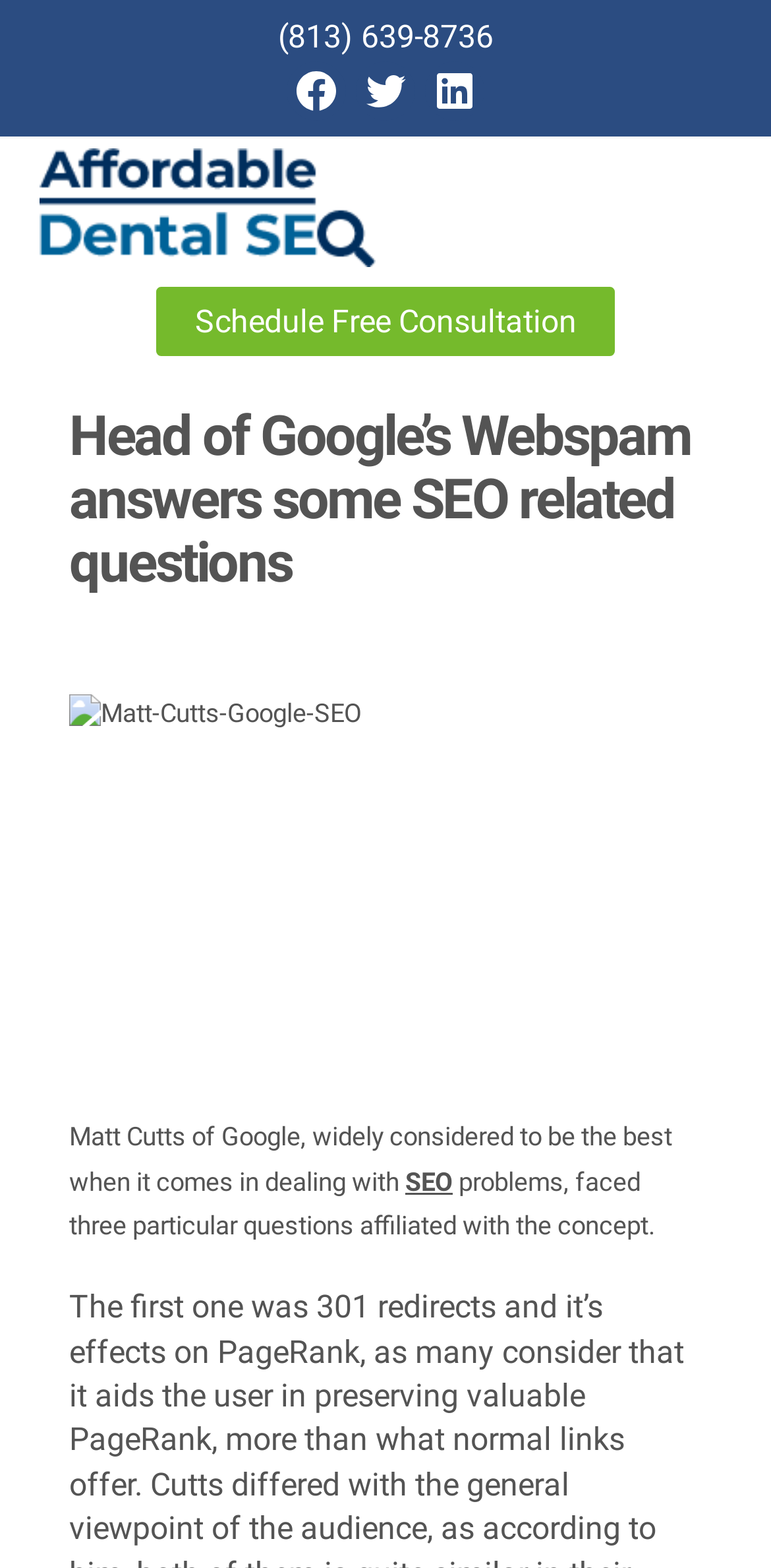Answer the following query with a single word or phrase:
What is the name of the company offering SEO services?

Affordable Dental SEO